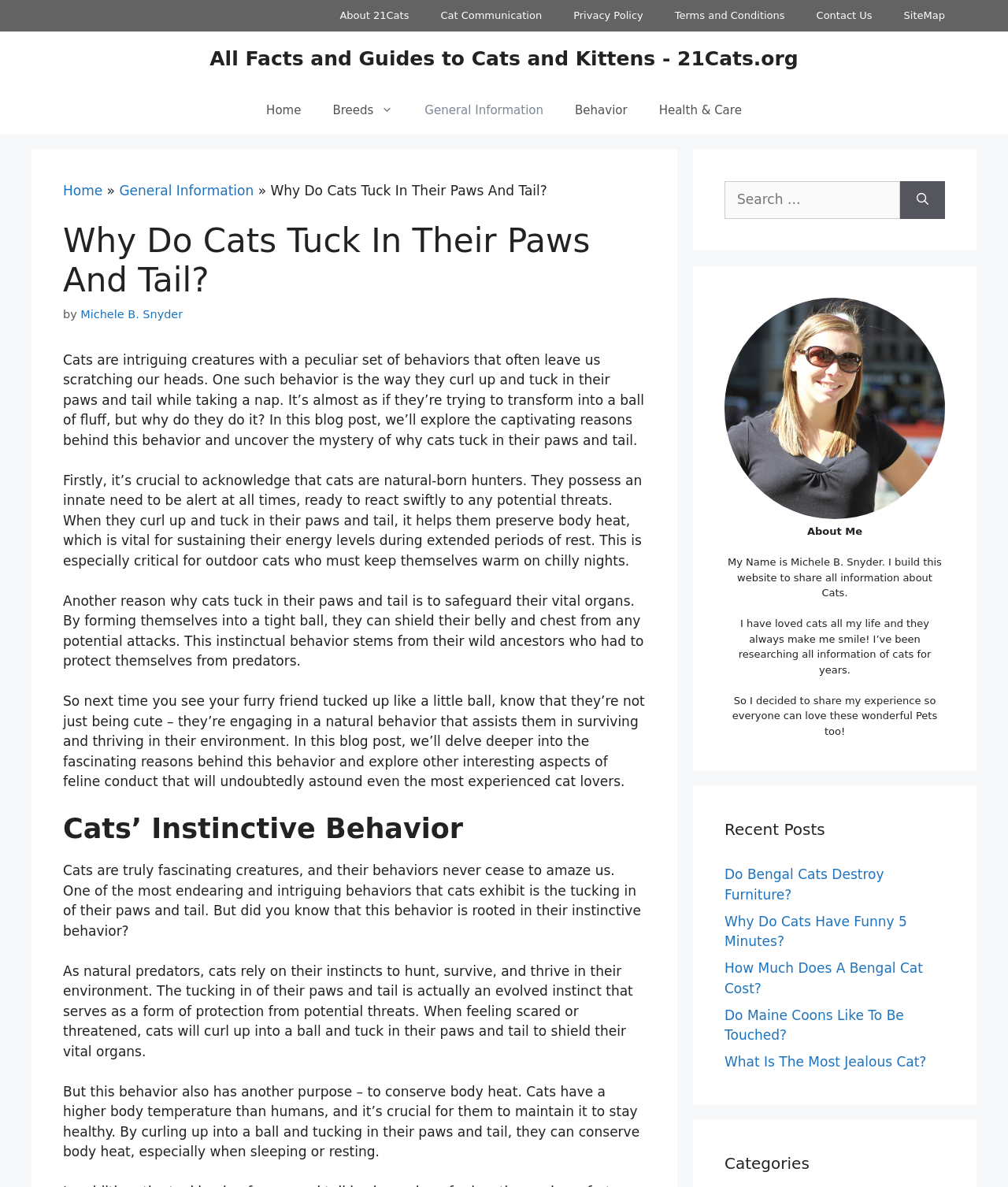Carefully examine the image and provide an in-depth answer to the question: What is the name of the author of the current article?

The author's name can be found in the article section, where it says 'by Michele B. Snyder'.